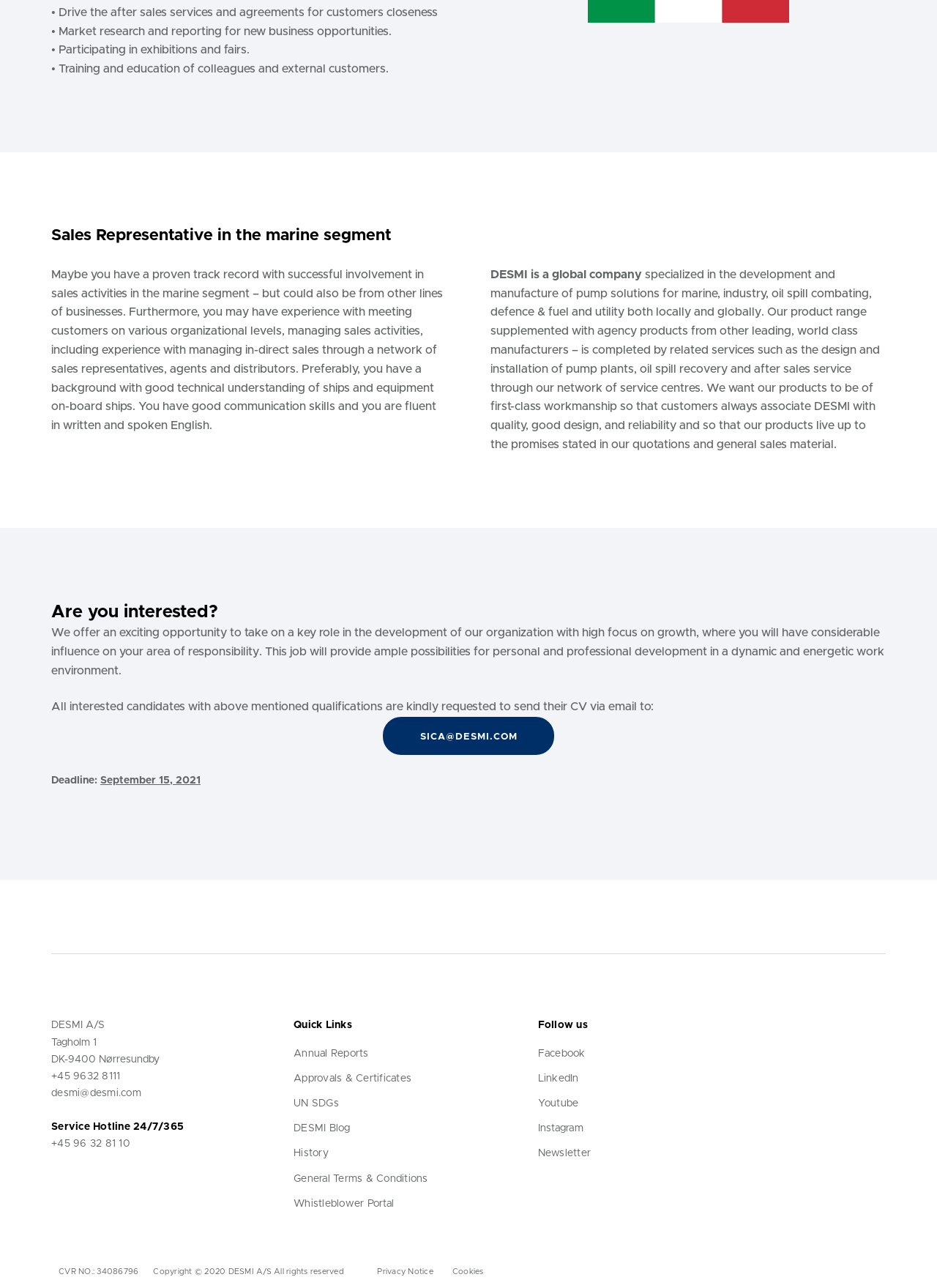Please locate the bounding box coordinates of the region I need to click to follow this instruction: "Call the Service Hotline".

[0.055, 0.884, 0.139, 0.892]